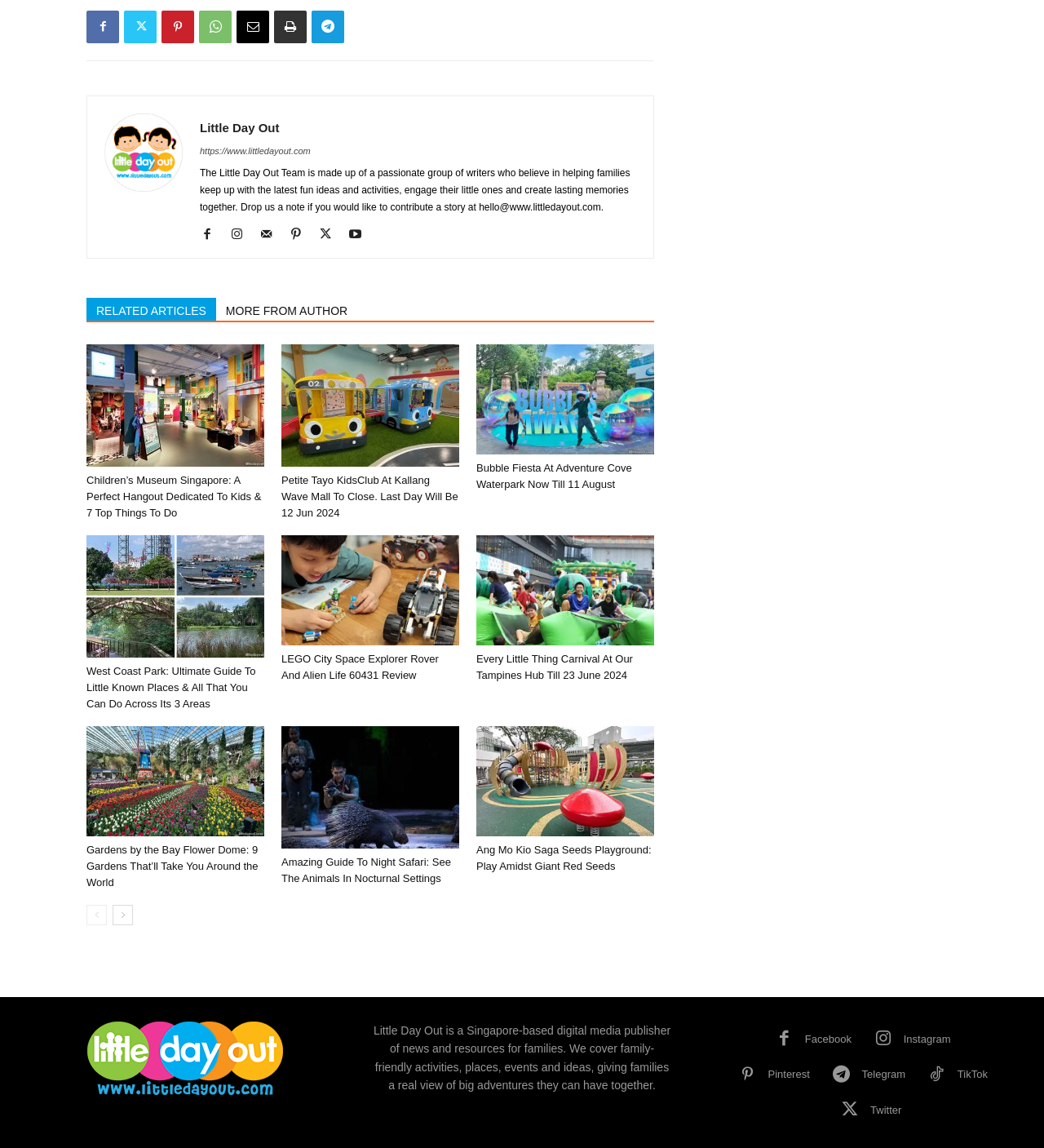What is the name of the website?
Give a detailed response to the question by analyzing the screenshot.

The name of the website can be found in the top-left corner of the webpage, where it is written in bold font as 'Little Day Out'. This is also confirmed by the image with the same text at coordinates [0.1, 0.099, 0.175, 0.167] and the link with the same text at coordinates [0.191, 0.105, 0.268, 0.117].